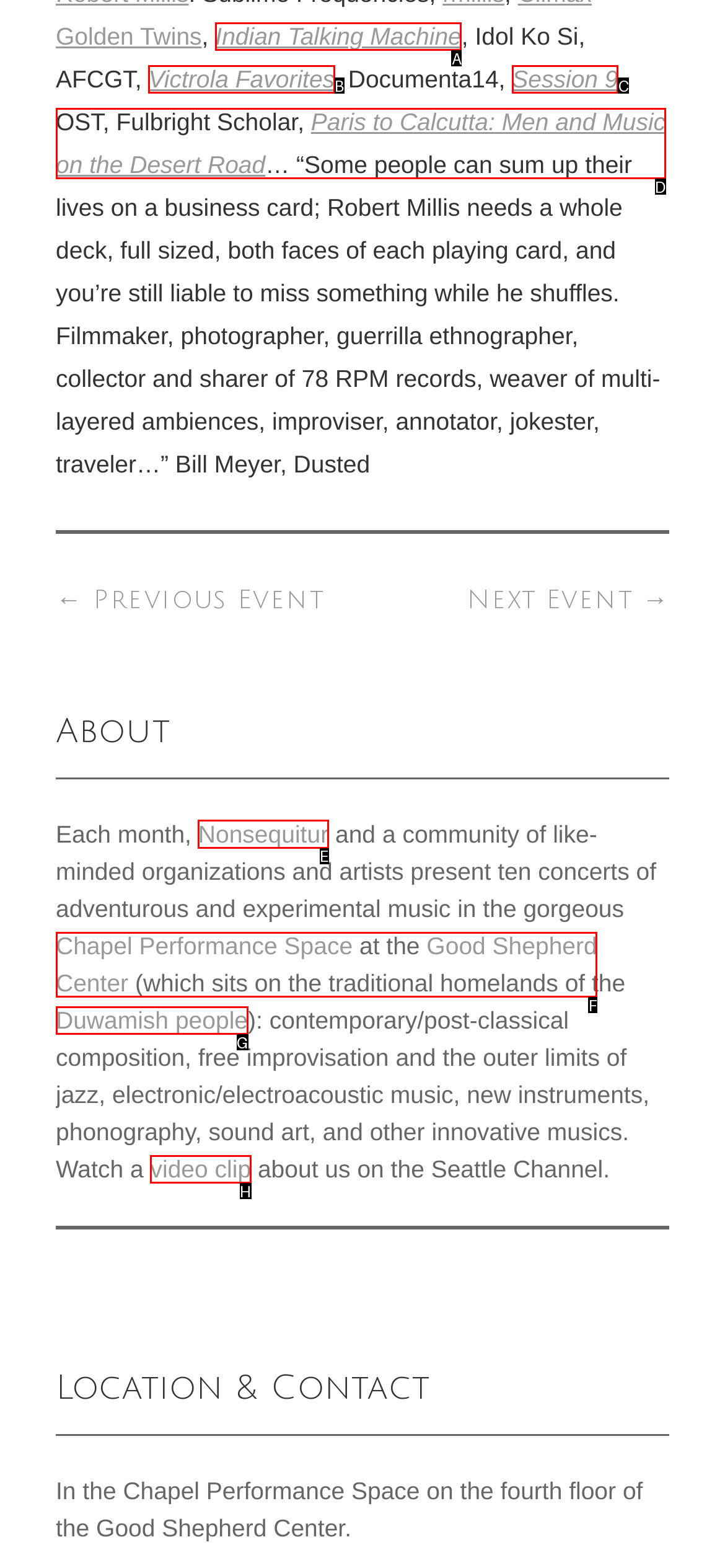Which option should you click on to fulfill this task: Learn more about Nonsequitur? Answer with the letter of the correct choice.

E